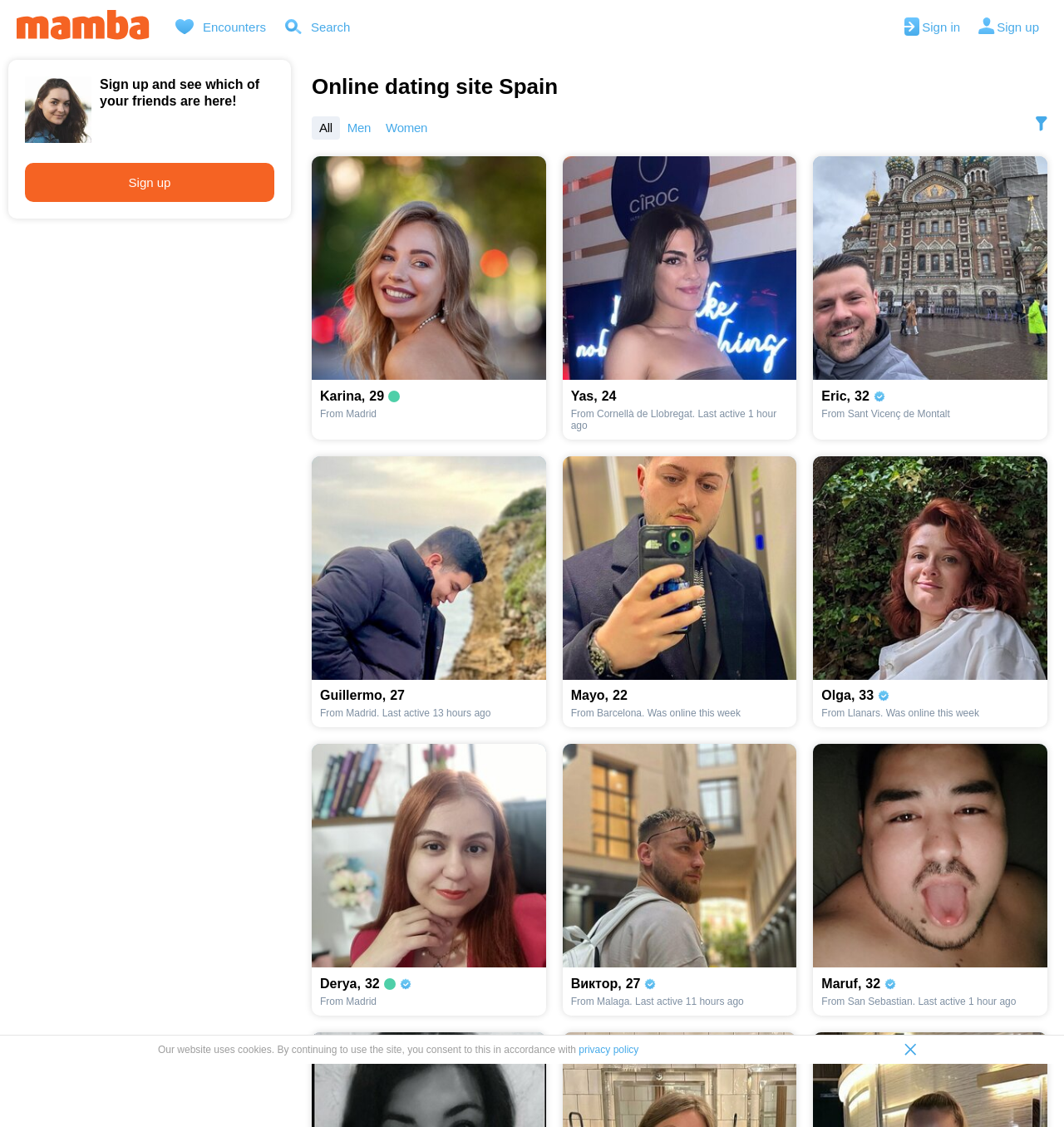Extract the bounding box of the UI element described as: "Eric,32From Sant Vicenç de Montalt".

[0.764, 0.139, 0.984, 0.39]